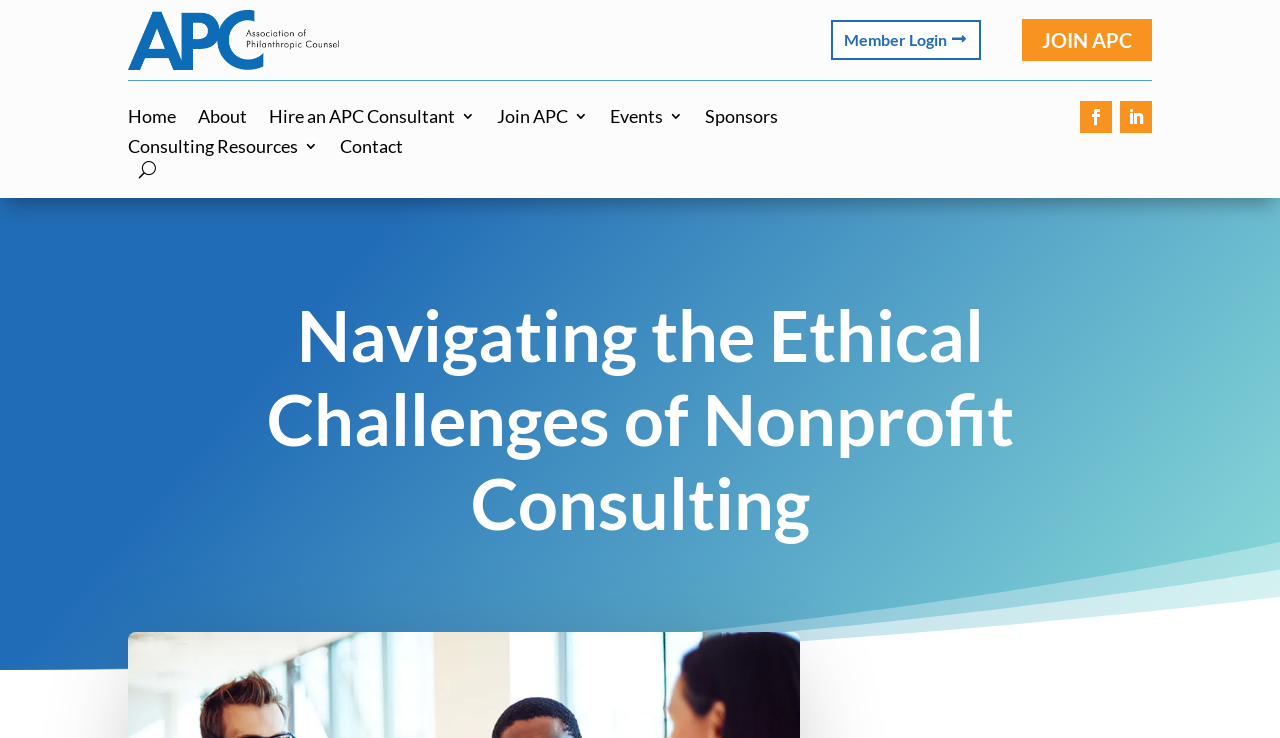Please find the bounding box coordinates of the element that you should click to achieve the following instruction: "join APC". The coordinates should be presented as four float numbers between 0 and 1: [left, top, right, bottom].

[0.798, 0.026, 0.9, 0.083]